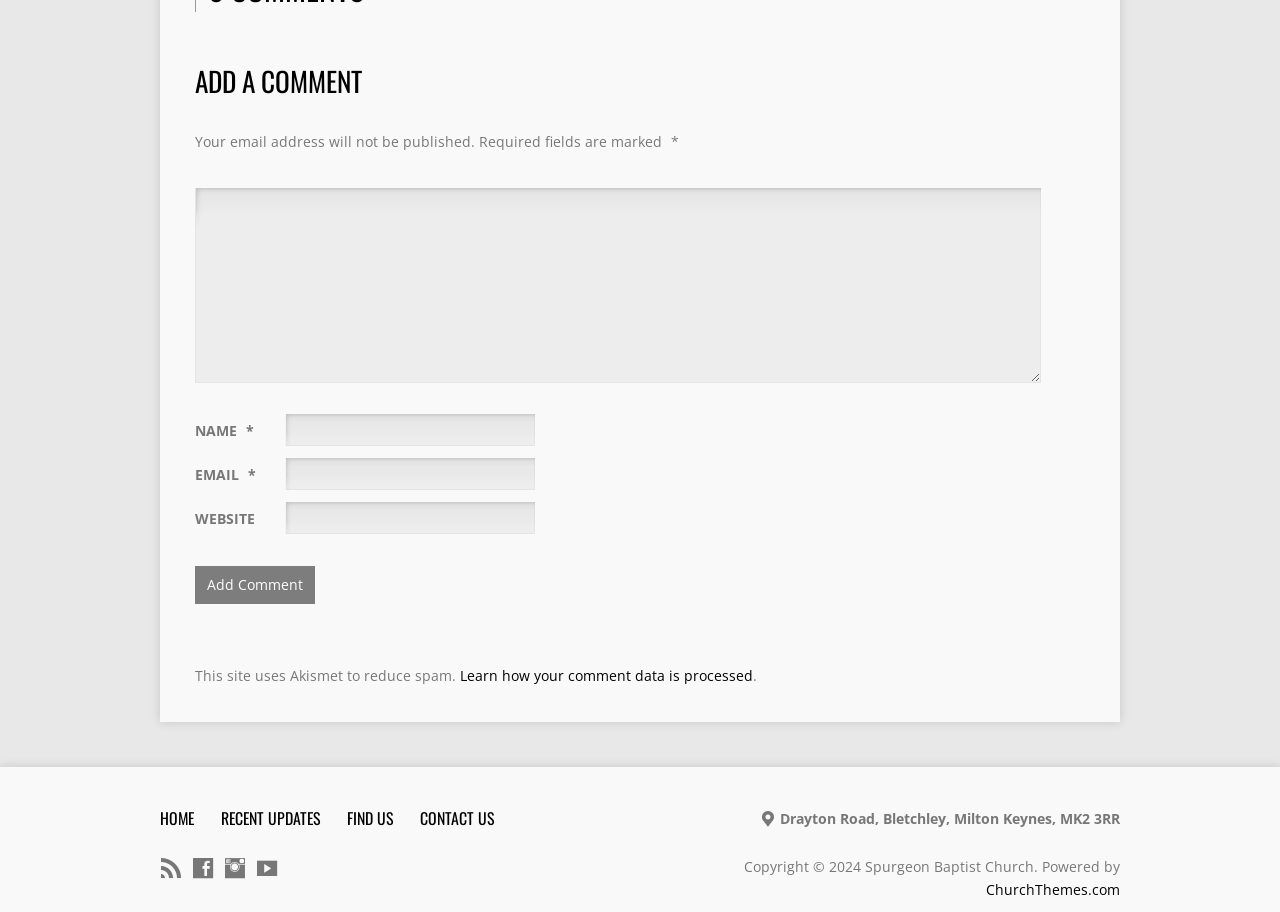What is the address of the church?
Refer to the screenshot and respond with a concise word or phrase.

Drayton Road, Bletchley, Milton Keynes, MK2 3RR